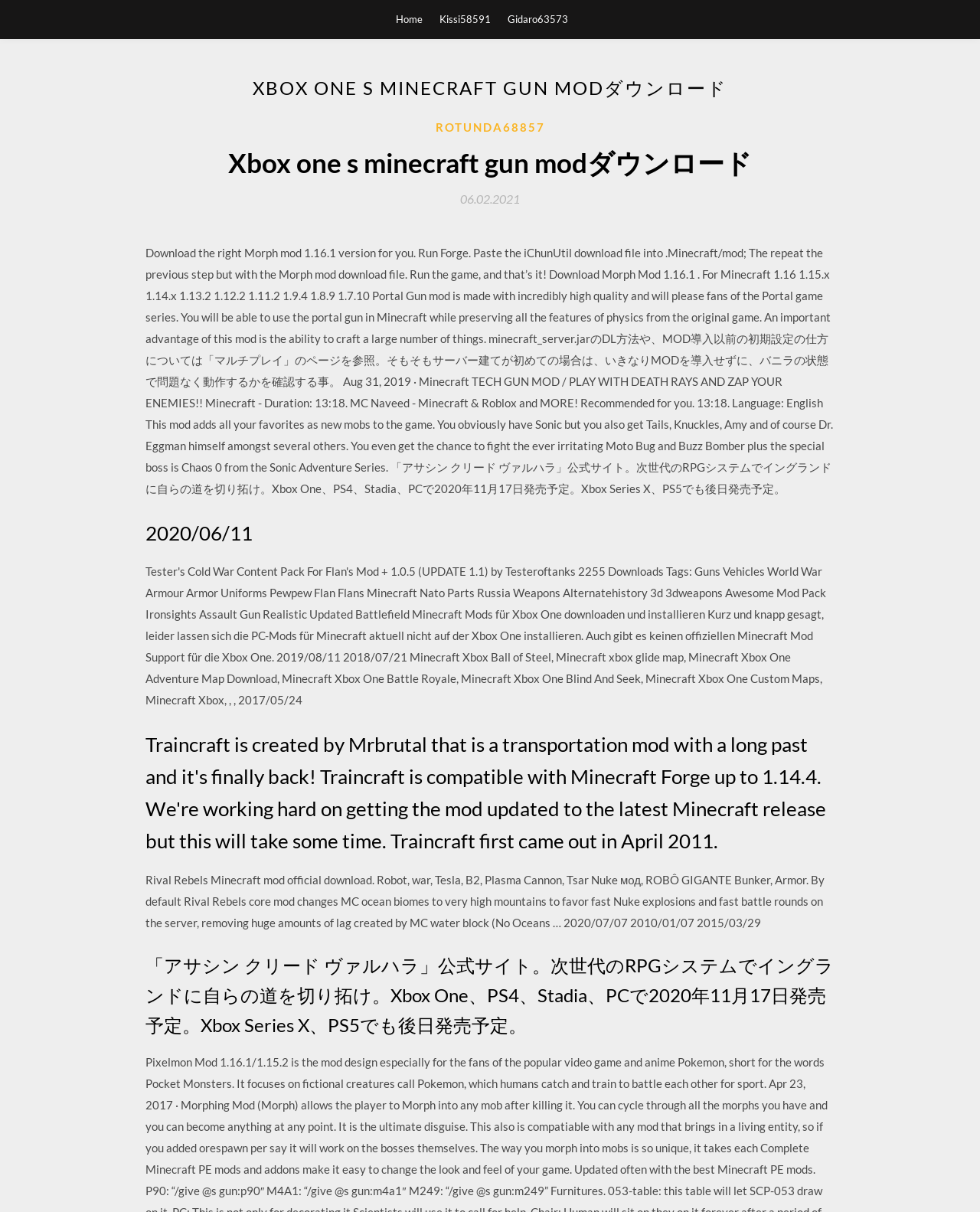Locate the headline of the webpage and generate its content.

XBOX ONE S MINECRAFT GUN MODダウンロード